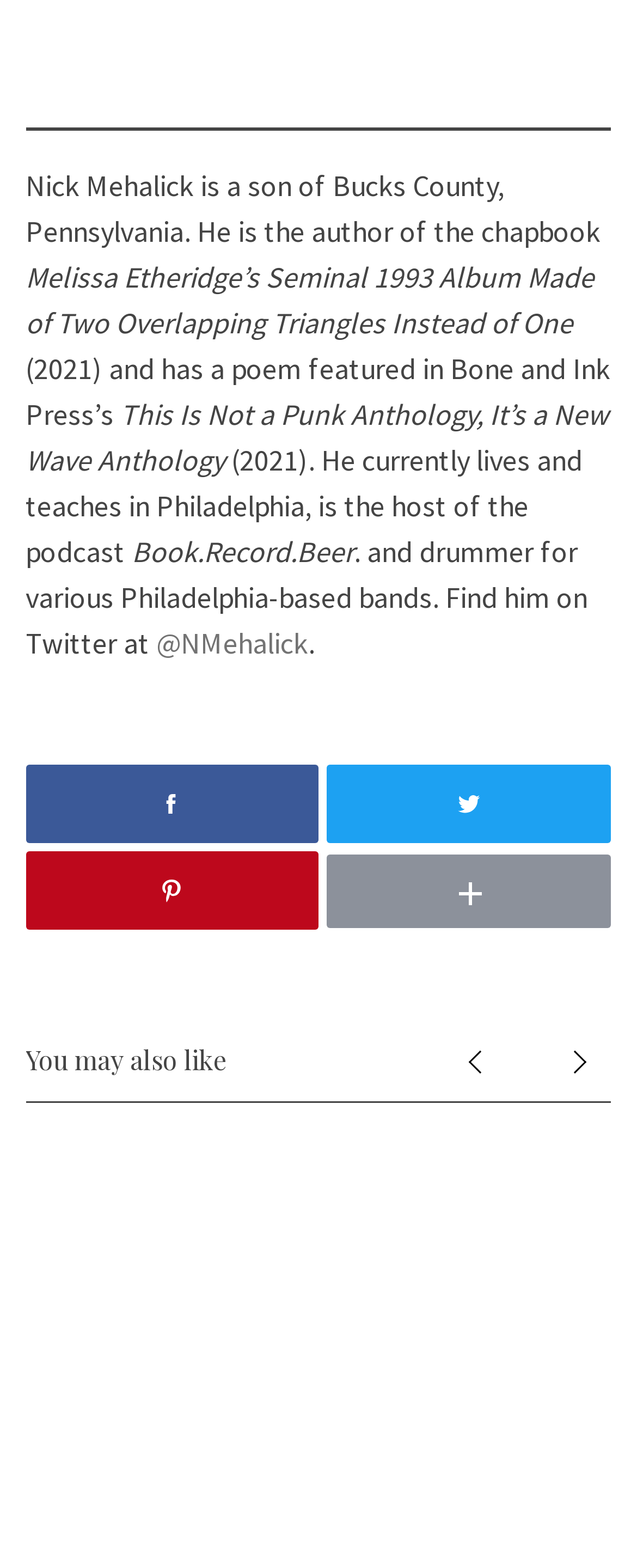Who is the author of the chapbook? Based on the image, give a response in one word or a short phrase.

Nick Mehalick